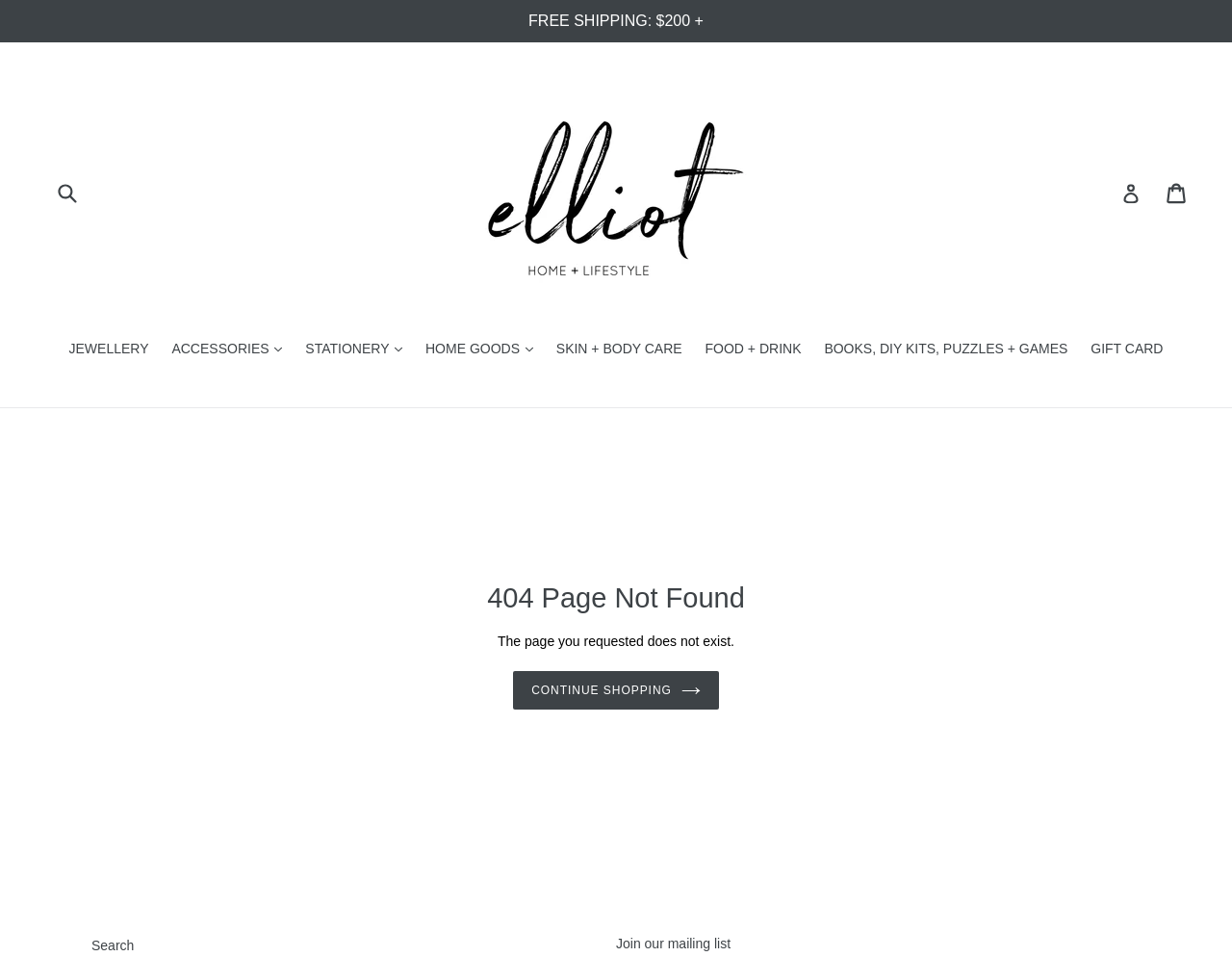Please determine the bounding box coordinates of the clickable area required to carry out the following instruction: "Browse JEWELLERY". The coordinates must be four float numbers between 0 and 1, represented as [left, top, right, bottom].

[0.048, 0.354, 0.129, 0.378]